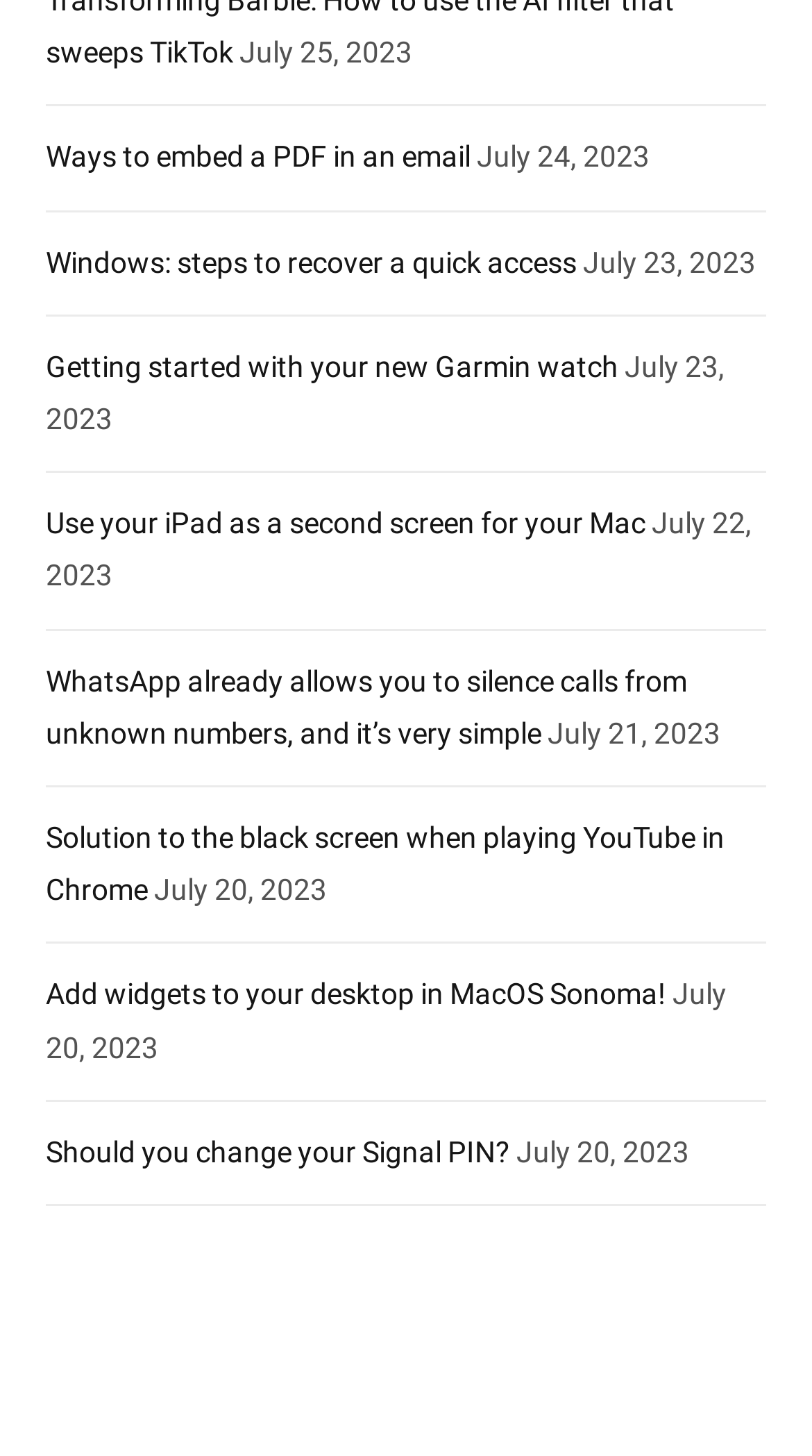Can you specify the bounding box coordinates for the region that should be clicked to fulfill this instruction: "Learn how to recover a quick access on Windows".

[0.056, 0.168, 0.71, 0.191]